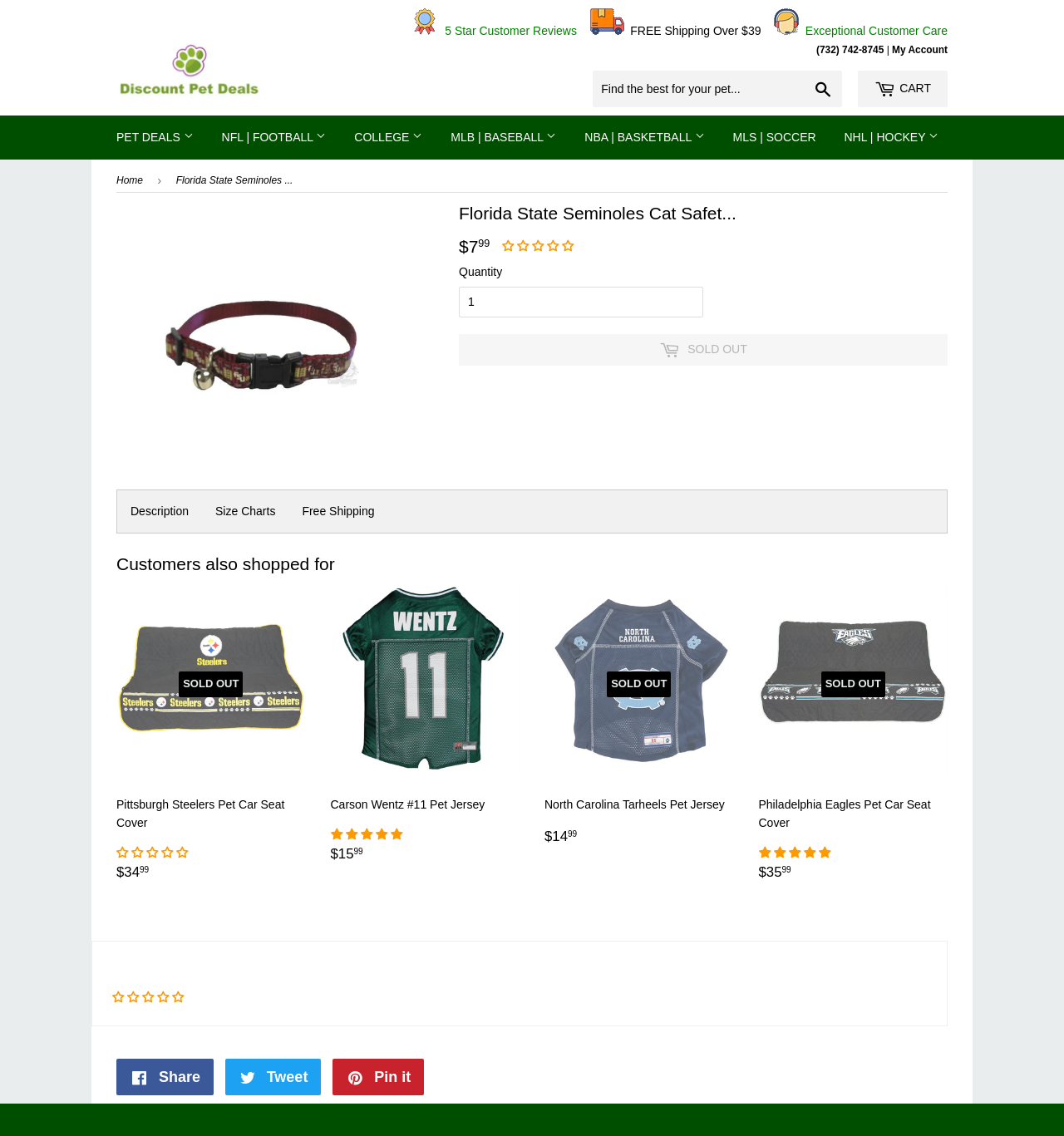How many stars do customers give on average?
Provide an in-depth and detailed explanation in response to the question.

The average customer rating can be found at the bottom of the page, where it is listed as 'Average rating is 0.00 stars'.